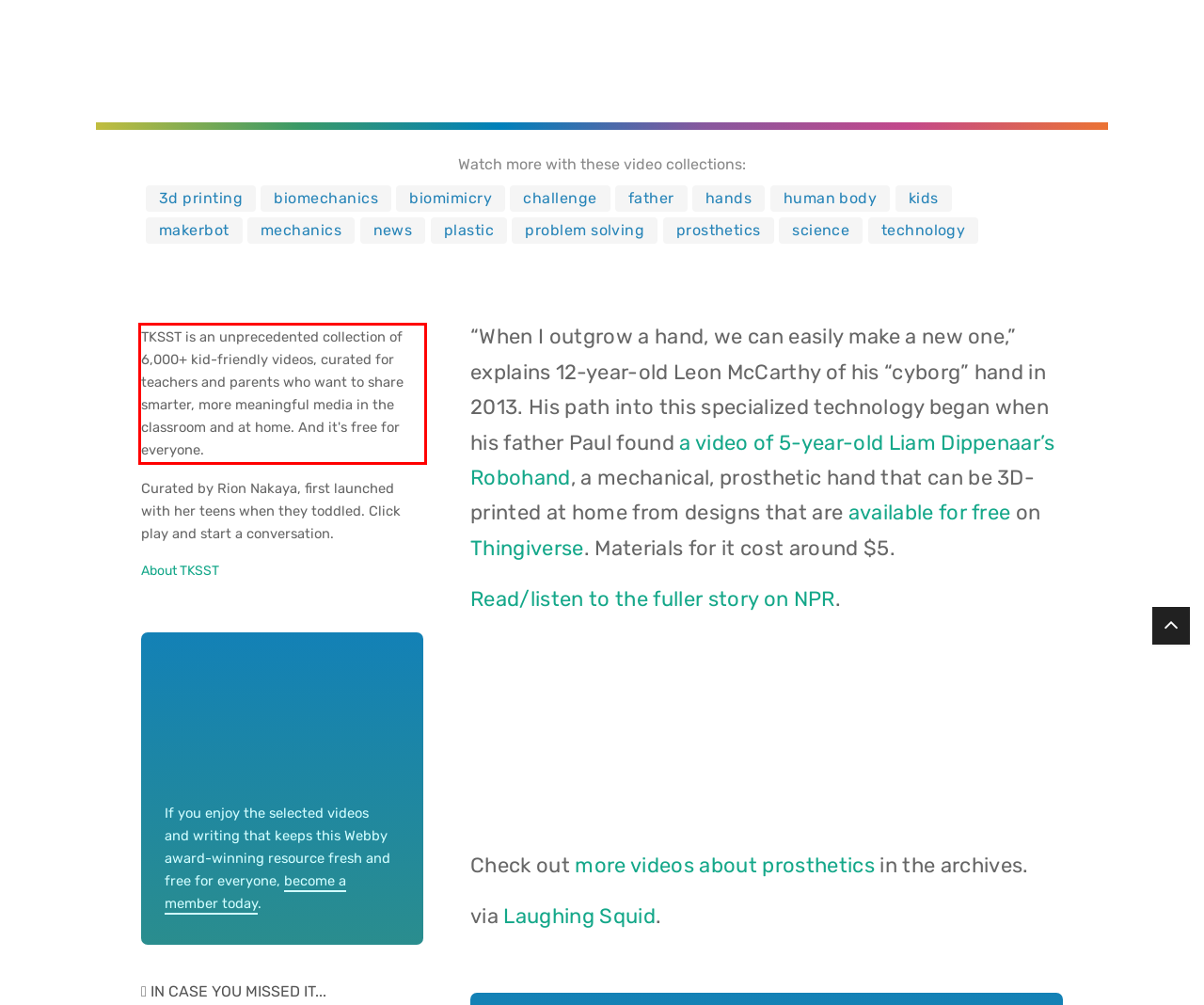Please examine the webpage screenshot containing a red bounding box and use OCR to recognize and output the text inside the red bounding box.

TKSST is an unprecedented collection of 6,000+ kid-friendly videos, curated for teachers and parents who want to share smarter, more meaningful media in the classroom and at home. And it's free for everyone.